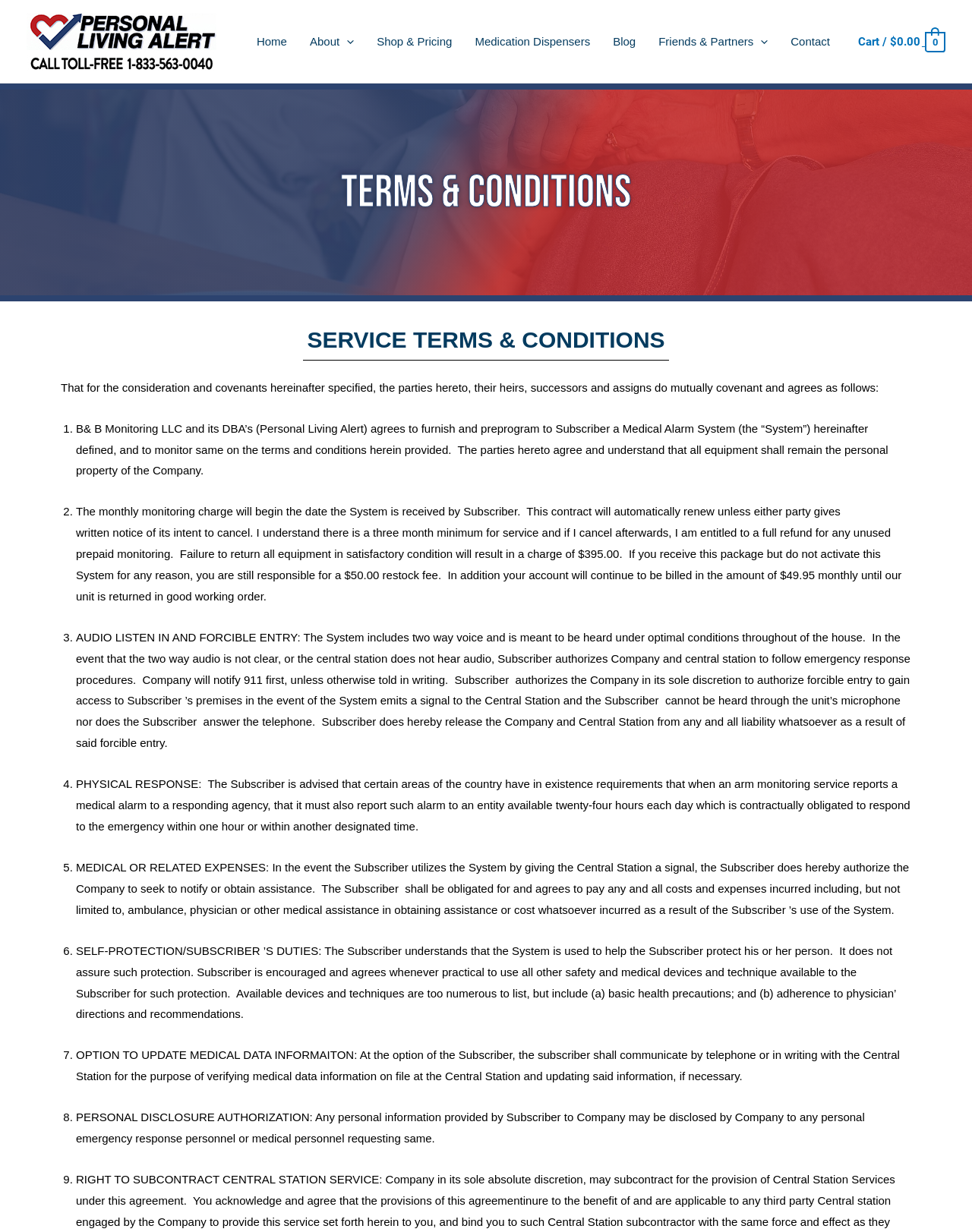Pinpoint the bounding box coordinates of the area that must be clicked to complete this instruction: "Click on the Stemedica link".

None